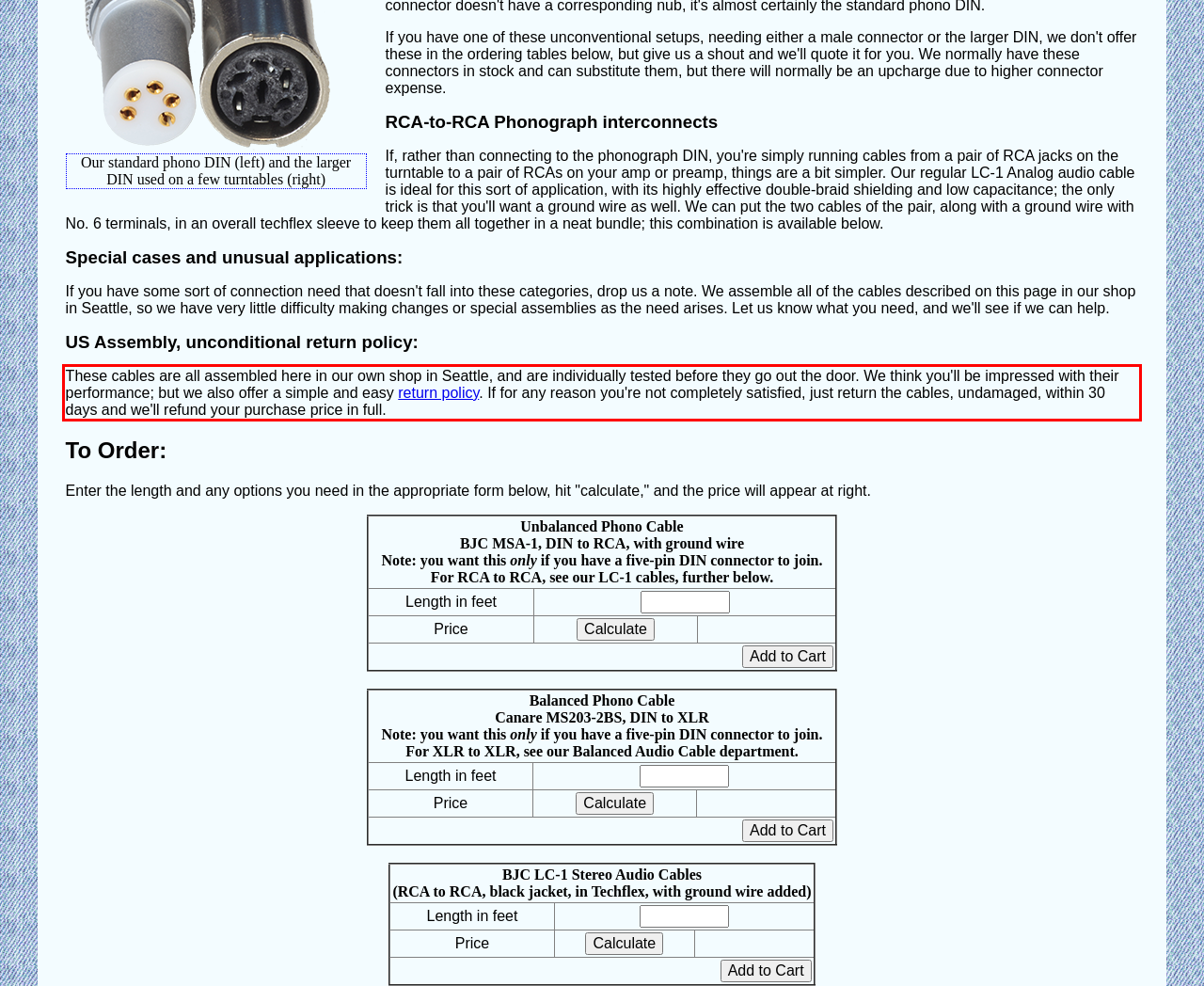Using the provided webpage screenshot, recognize the text content in the area marked by the red bounding box.

These cables are all assembled here in our own shop in Seattle, and are individually tested before they go out the door. We think you'll be impressed with their performance; but we also offer a simple and easy return policy. If for any reason you're not completely satisfied, just return the cables, undamaged, within 30 days and we'll refund your purchase price in full.